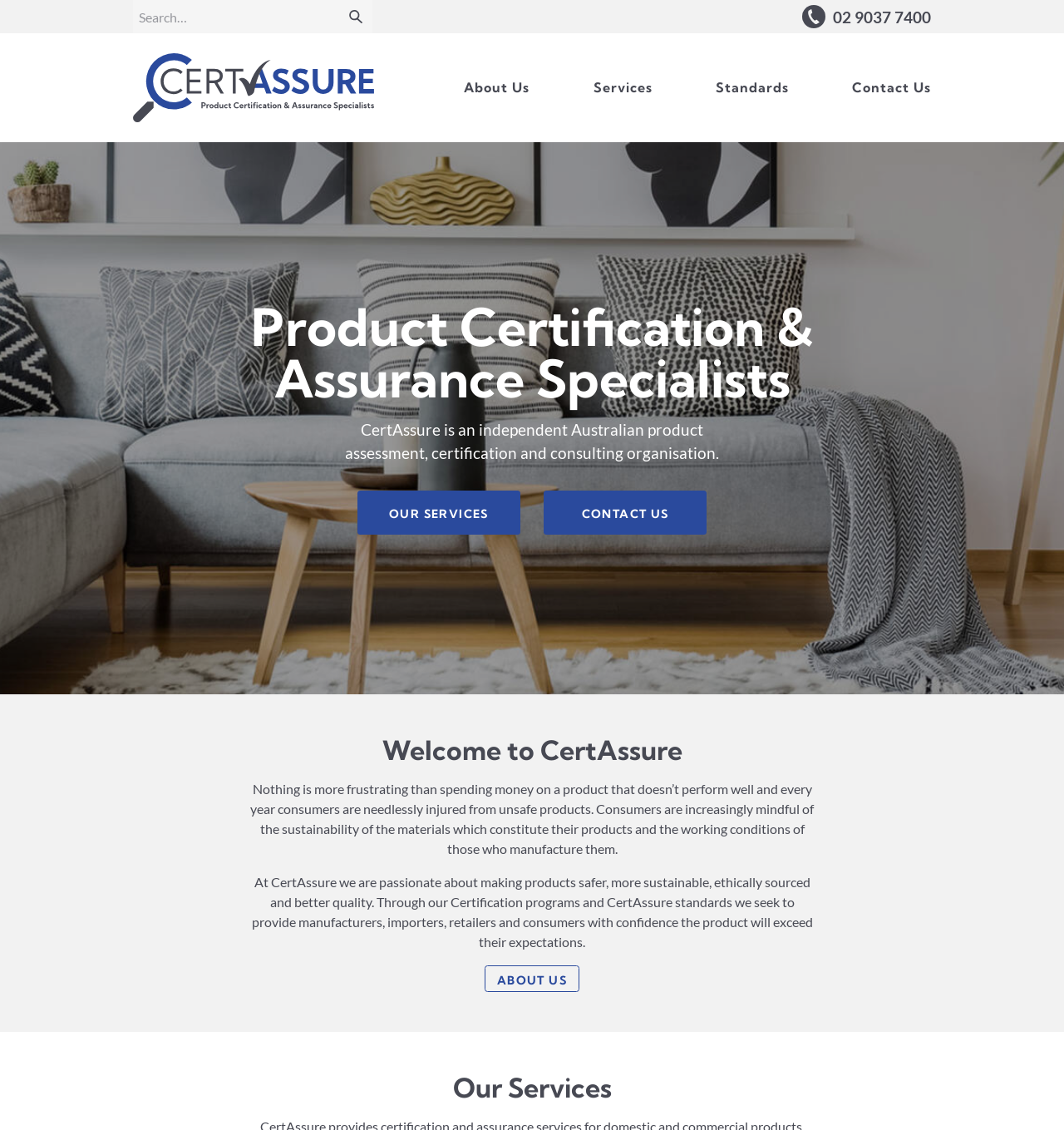Find the bounding box coordinates of the clickable region needed to perform the following instruction: "Call the company". The coordinates should be provided as four float numbers between 0 and 1, i.e., [left, top, right, bottom].

[0.754, 0.004, 0.875, 0.025]